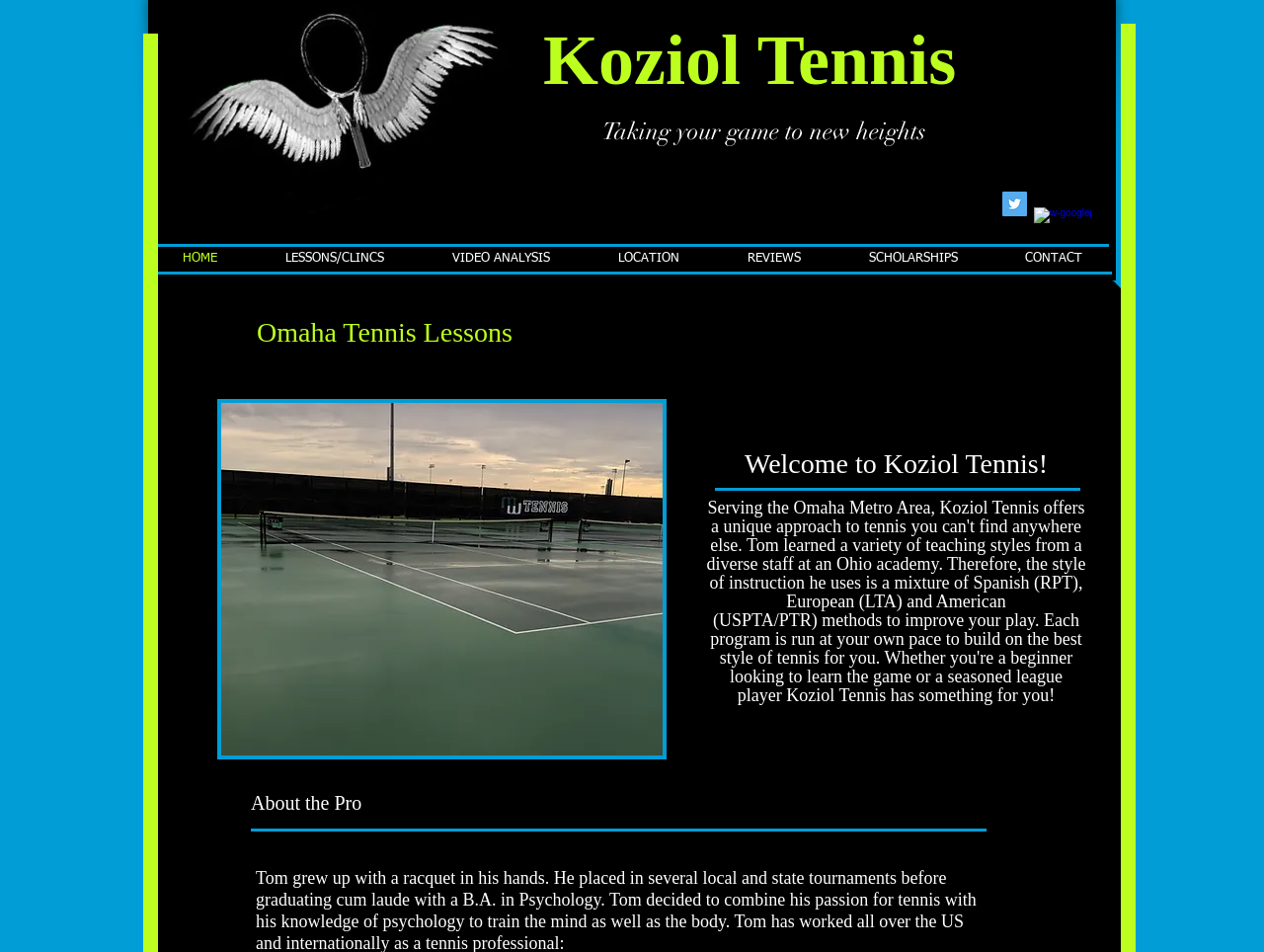From the webpage screenshot, predict the bounding box coordinates (top-left x, top-left y, bottom-right x, bottom-right y) for the UI element described here: Privacy Policy

None